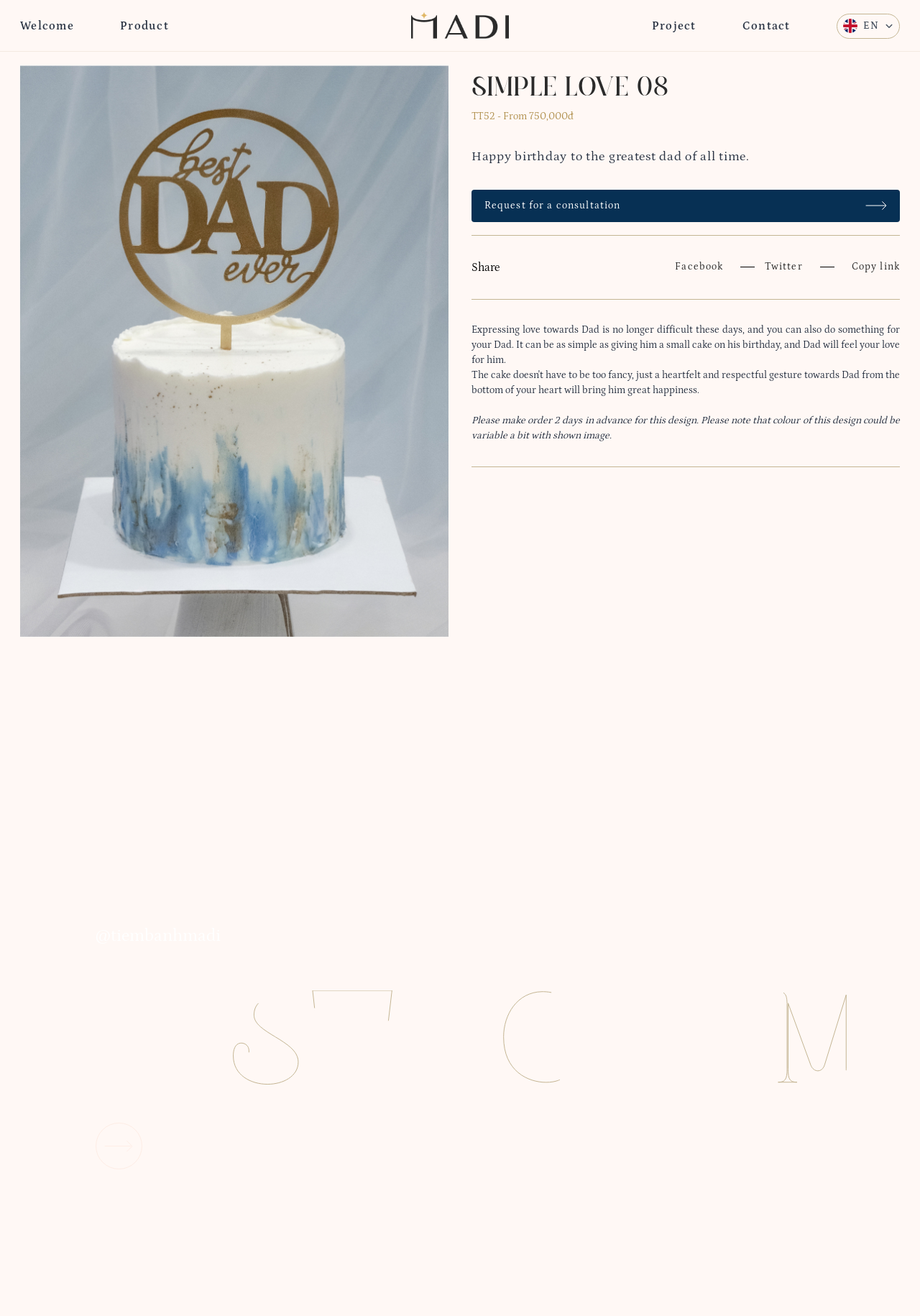Please provide the bounding box coordinates for the element that needs to be clicked to perform the following instruction: "Share on Facebook". The coordinates should be given as four float numbers between 0 and 1, i.e., [left, top, right, bottom].

[0.708, 0.206, 0.766, 0.219]